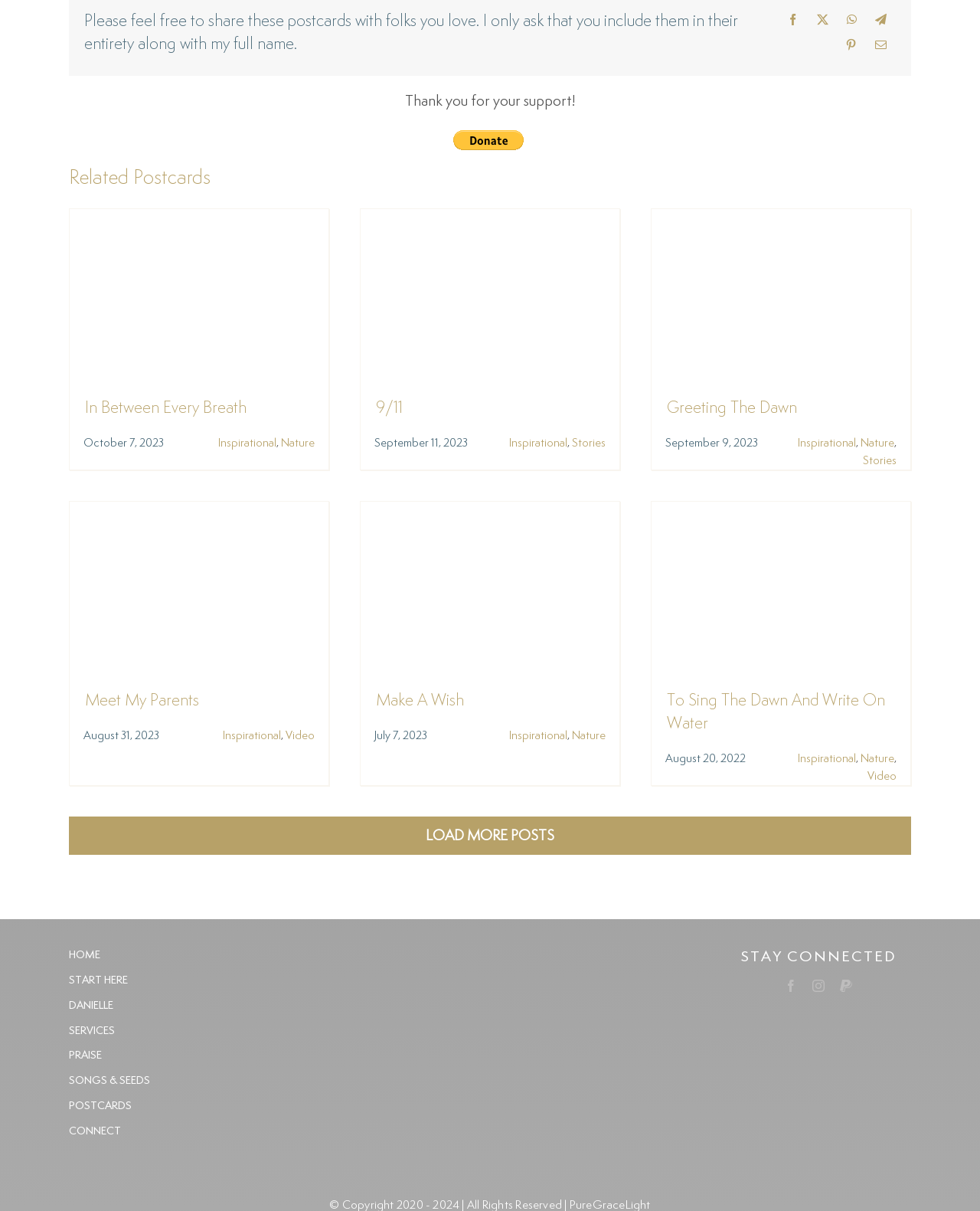Identify the bounding box coordinates of the section that should be clicked to achieve the task described: "Go to the Blog page".

None